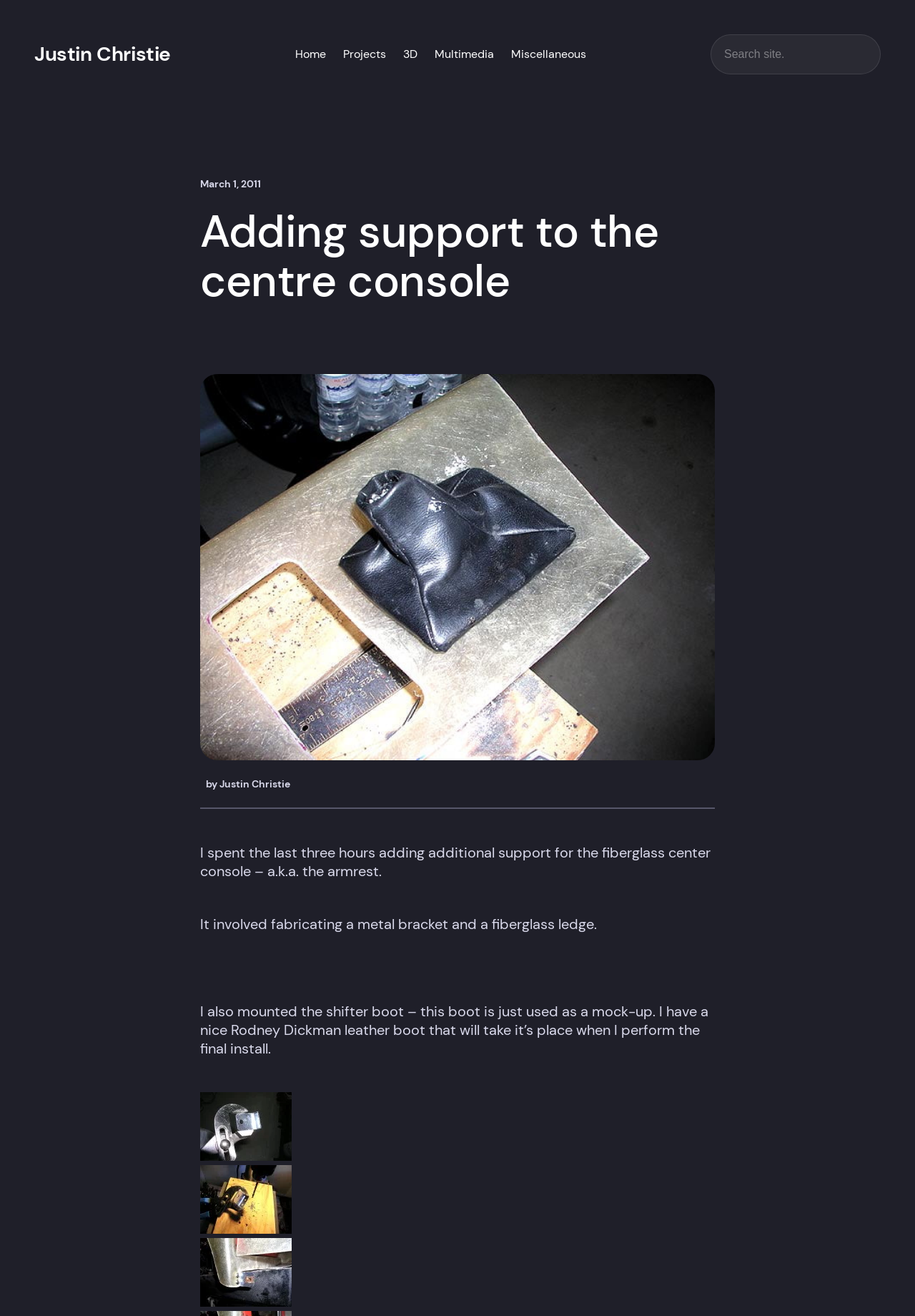Provide an in-depth caption for the elements present on the webpage.

This webpage is a blog post titled "Adding support to the centre console" by Justin Christie. At the top, there is a heading with the author's name, followed by a navigation menu with links to "Home", "Projects", "3D", "Multimedia", and "Miscellaneous". To the right of the navigation menu, there is a search box with a label "Search".

Below the navigation menu, there is a timestamp "March 1, 2011" and a heading that repeats the title of the blog post. Underneath the heading, there is a large image of a "Shifter boot mounted".

The main content of the blog post starts with a paragraph of text that describes the author's experience of adding support to the fiberglass center console, also known as the armrest. The text is divided into three sections, each describing a different aspect of the project. The first section describes the fabrication of a metal bracket and a fiberglass ledge. The second section mentions the mounting of the shifter boot, which is currently a mock-up and will be replaced with a leather boot in the final installation.

Throughout the text, there are links to images of the metal bracket, which can be enlarged by clicking on them. The images are displayed in a popup dialog box. The metal bracket is shown in different stages of completion, including the drilling of mounting holes and the final mounted bracket.